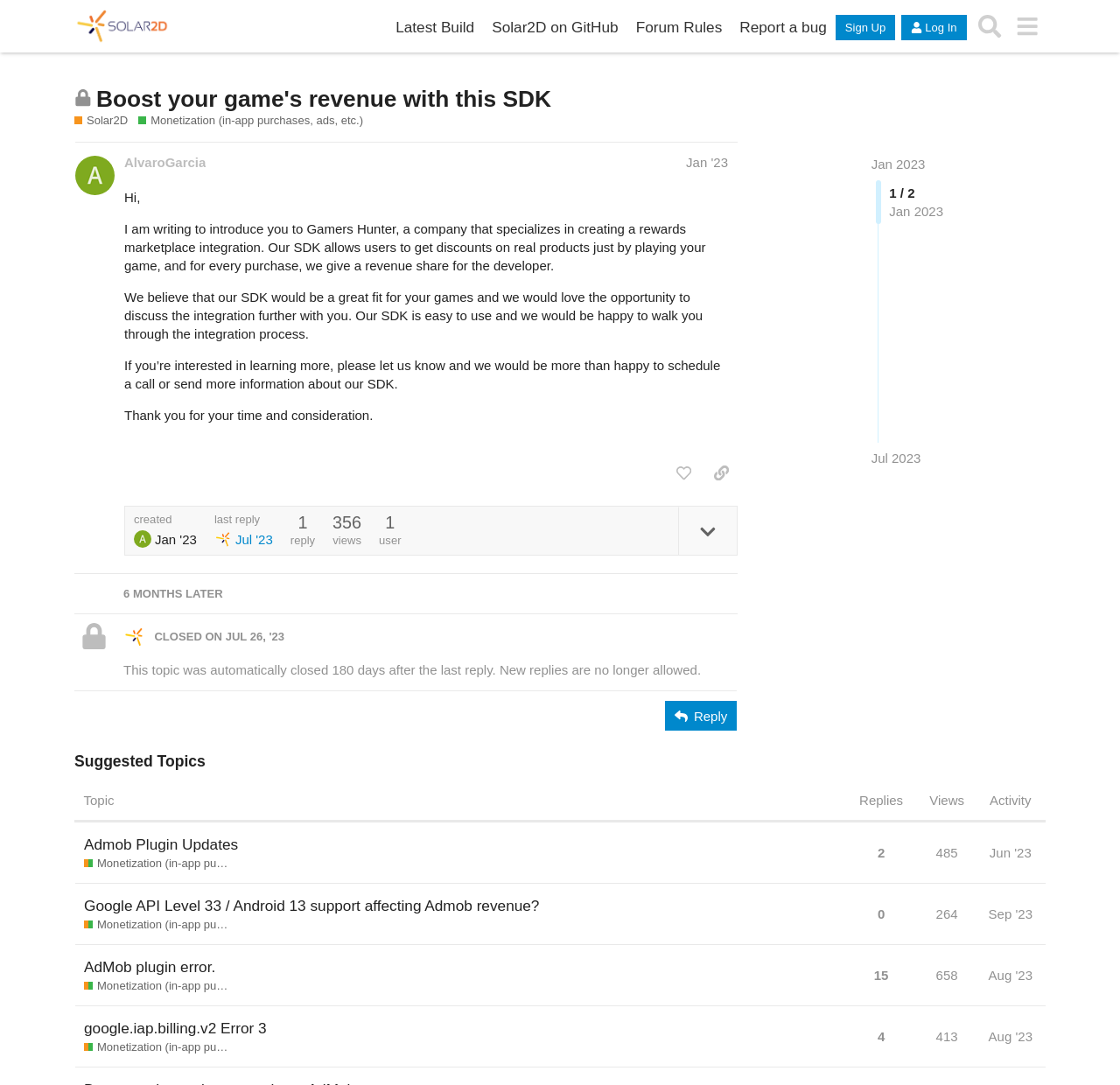Can you extract the headline from the webpage for me?

Boost your game's revenue with this SDK